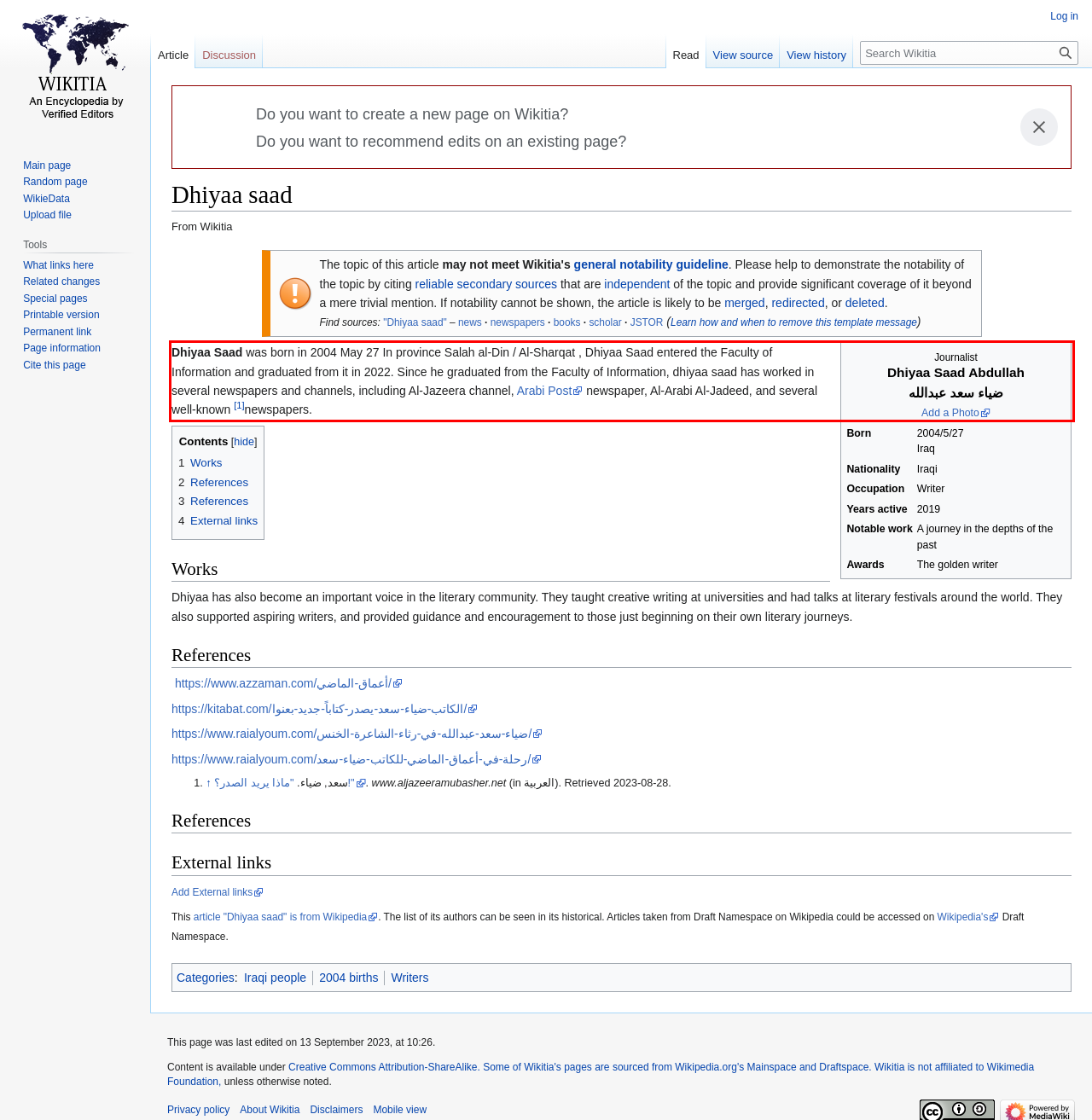You are provided with a screenshot of a webpage that includes a red bounding box. Extract and generate the text content found within the red bounding box.

Dhiyaa Saad was born in 2004 May 27 In province Salah al-Din / Al-Sharqat , Dhiyaa Saad entered the Faculty of Information and graduated from it in 2022. Since he graduated from the Faculty of Information, dhiyaa saad has worked in several newspapers and channels, including Al-Jazeera channel, Arabi Post newspaper, Al-Arabi Al-Jadeed, and several well-known [1]newspapers.